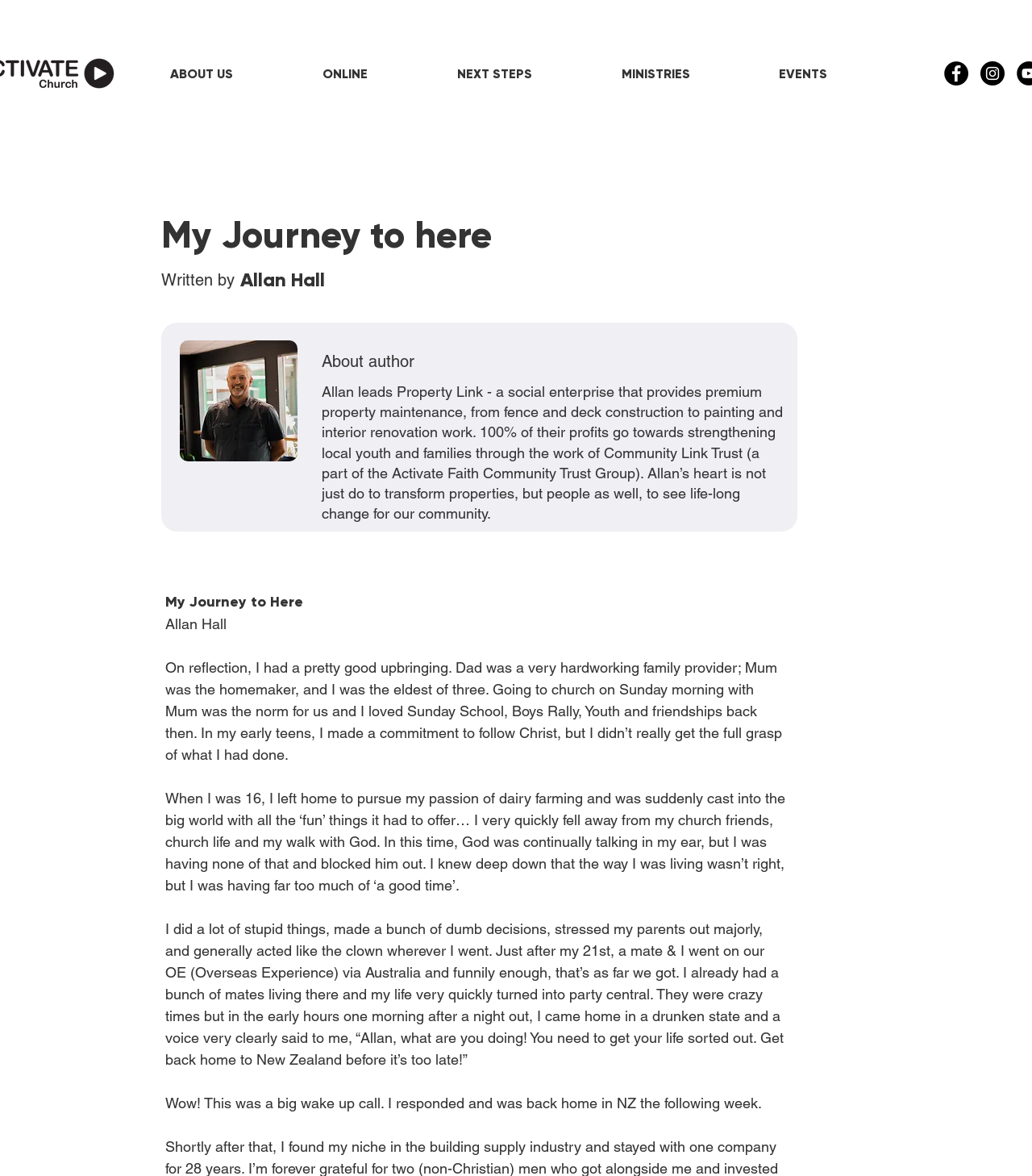What is the age when Allan Hall made a commitment to follow Christ?
Carefully analyze the image and provide a detailed answer to the question.

I determined the answer by reading the StaticText that describes Allan Hall's journey, which mentions 'In my early teens, I made a commitment to follow Christ...'.